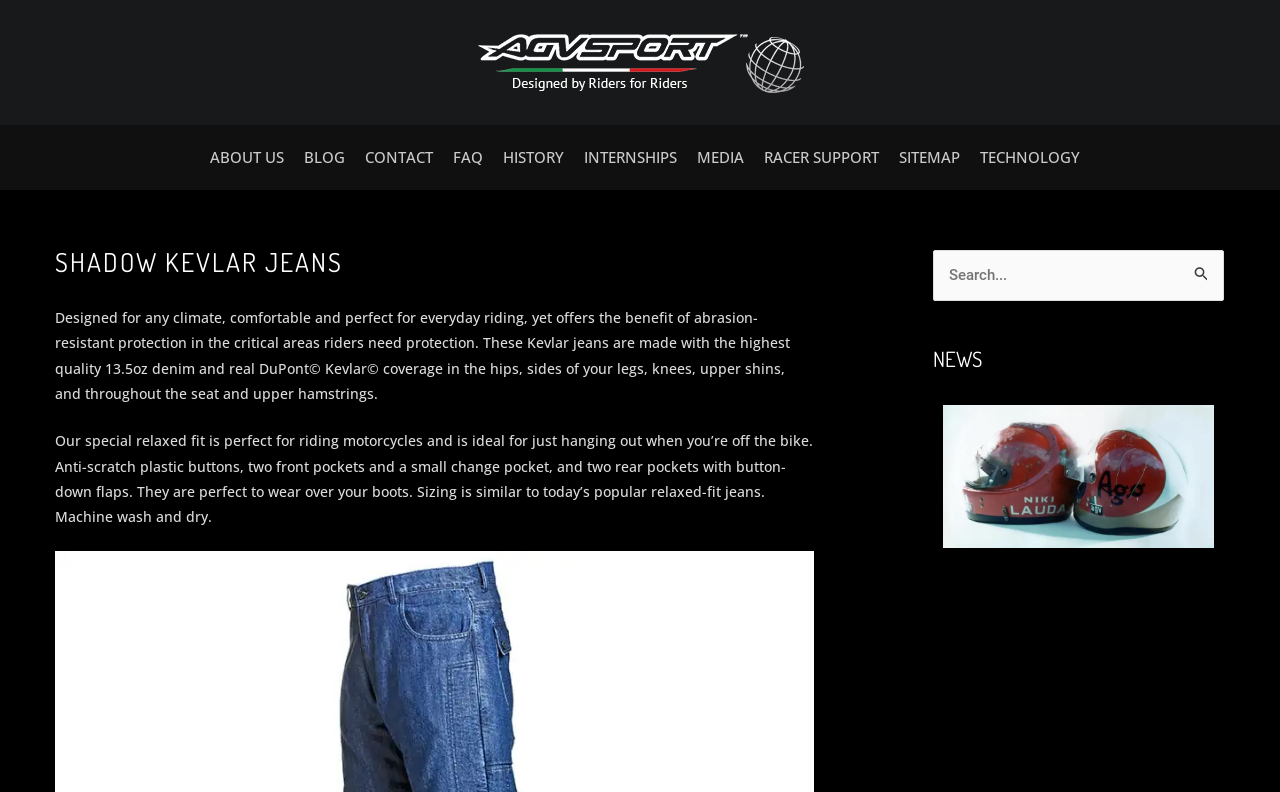What is the purpose of the Kevlar jeans?
Using the image provided, answer with just one word or phrase.

Motorcycle riding